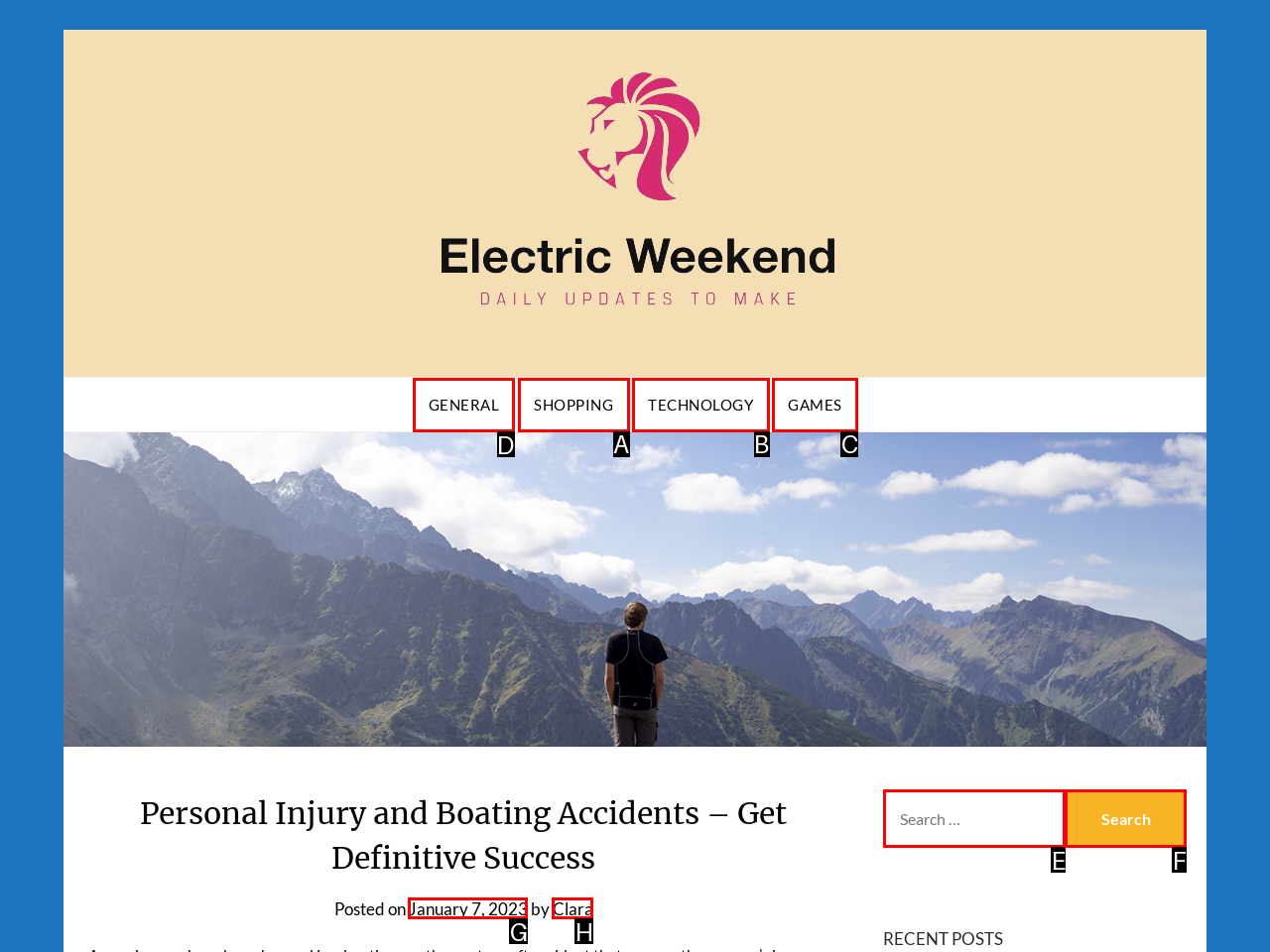Select the appropriate HTML element that needs to be clicked to finish the task: View comment posted on March 28, 2016
Reply with the letter of the chosen option.

None